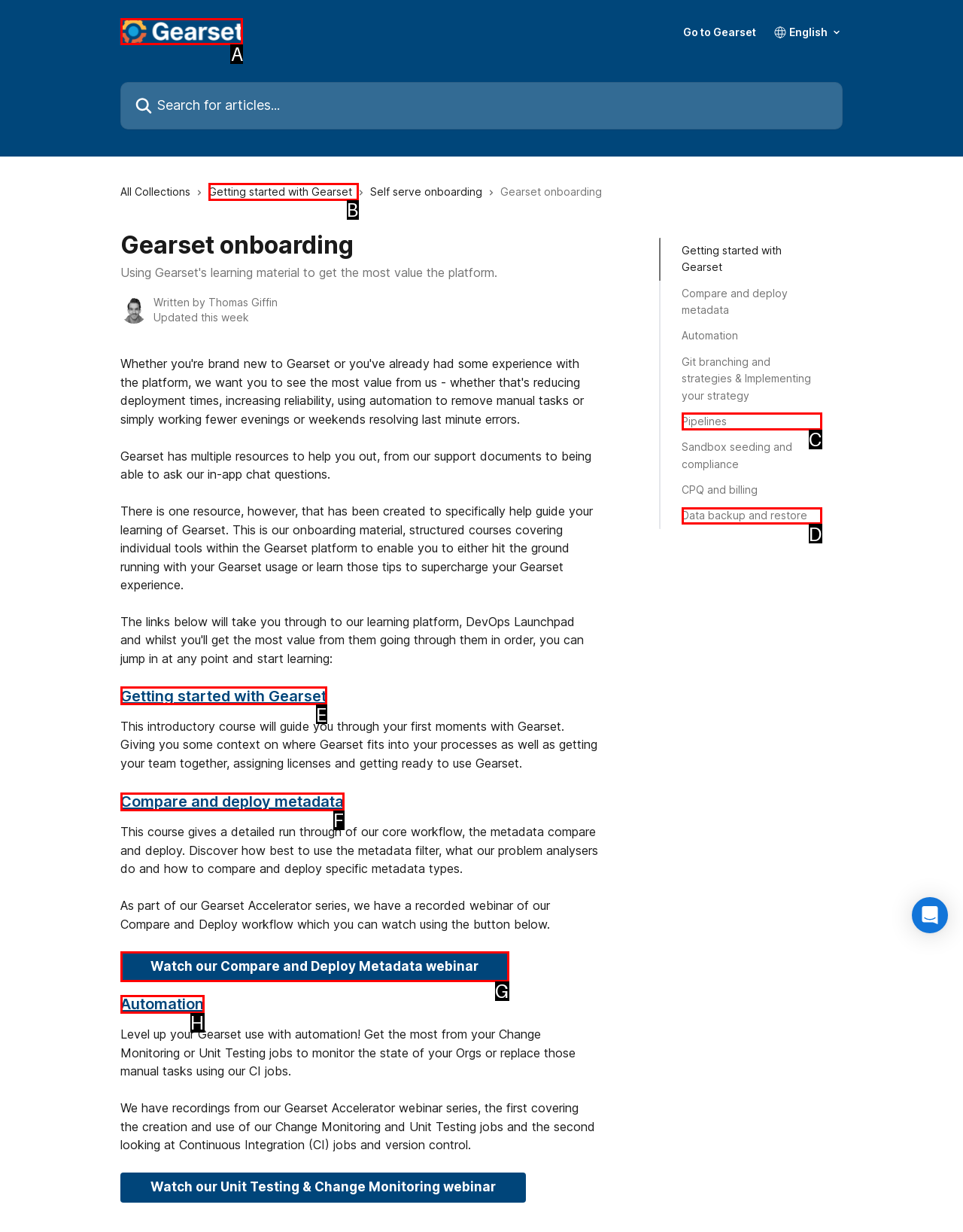Based on the given description: Getting started with Gearset, determine which HTML element is the best match. Respond with the letter of the chosen option.

E